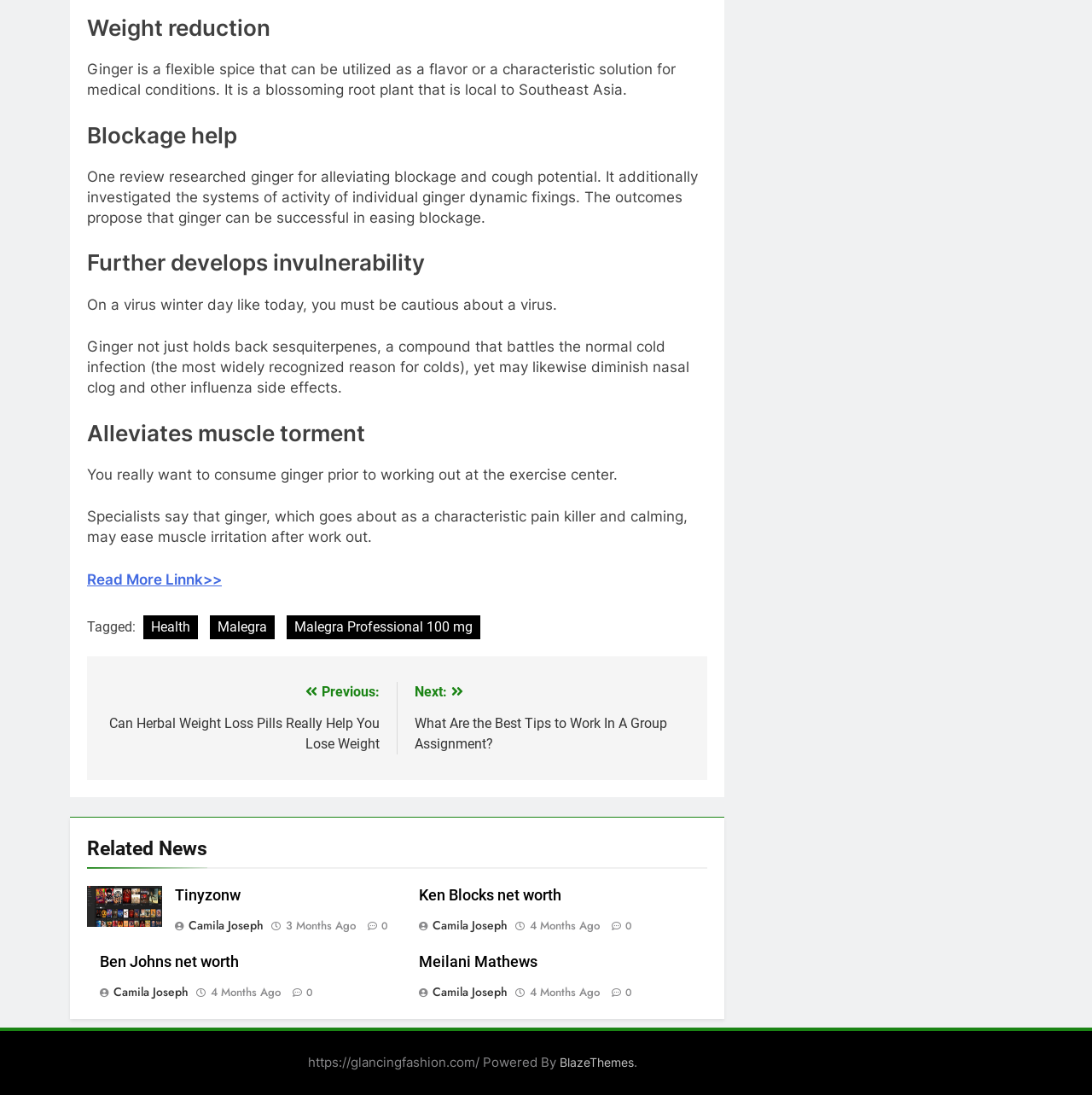Can you show the bounding box coordinates of the region to click on to complete the task described in the instruction: "Explore Ken Blocks net worth"?

[0.383, 0.81, 0.514, 0.826]